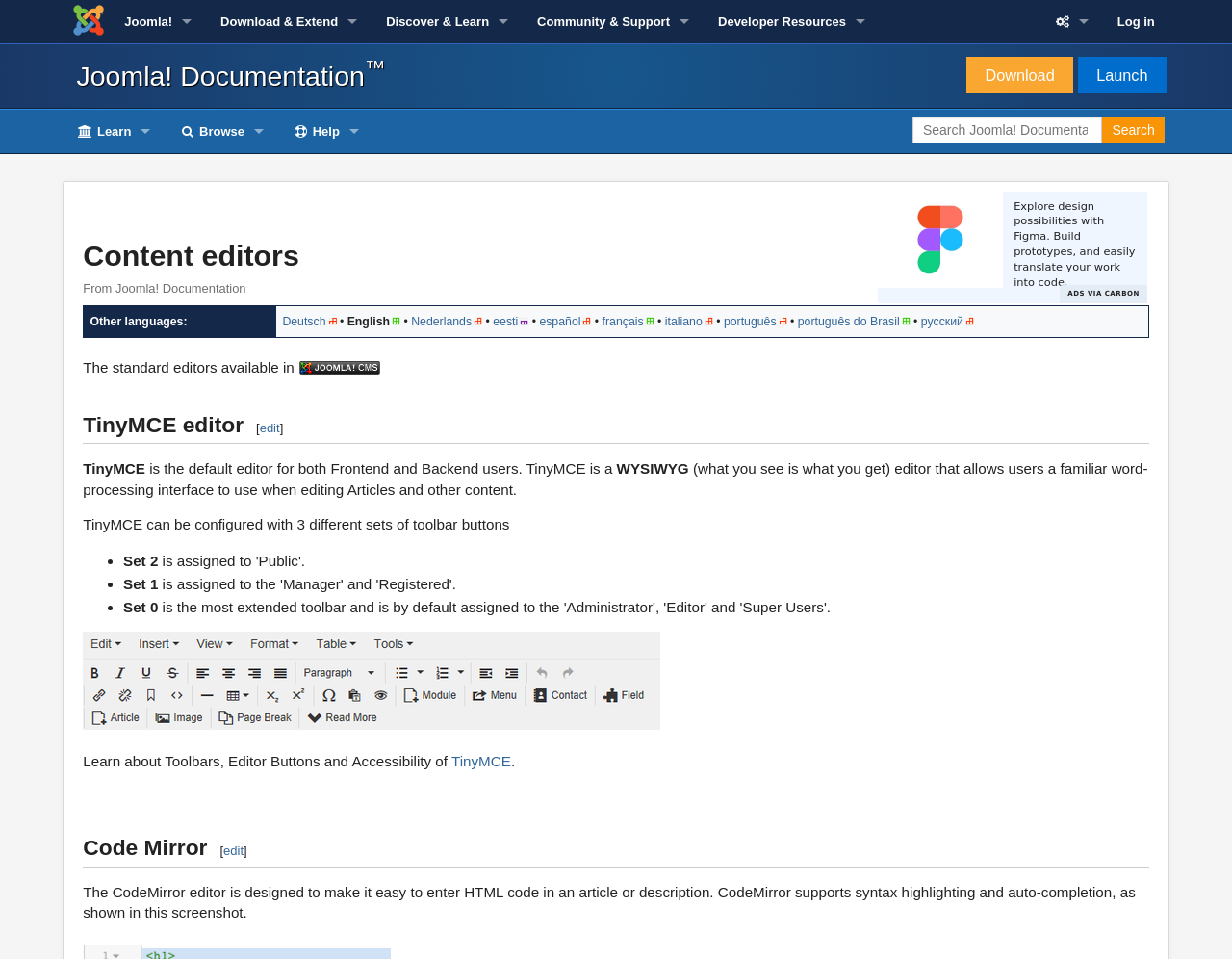Please determine the bounding box coordinates of the element to click in order to execute the following instruction: "Download Joomla!". The coordinates should be four float numbers between 0 and 1, specified as [left, top, right, bottom].

[0.785, 0.059, 0.871, 0.097]